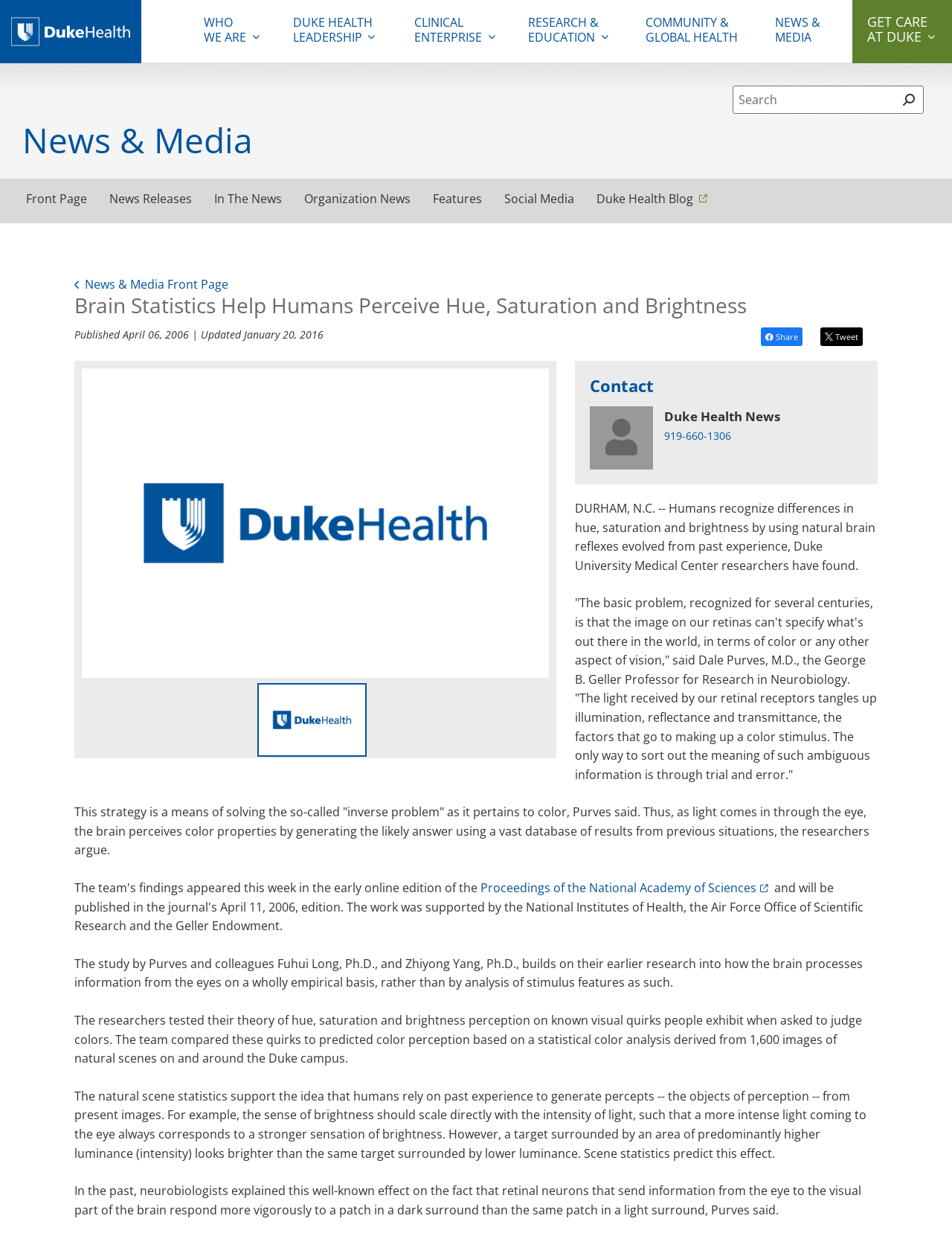Respond to the question below with a single word or phrase: What is the name of the university mentioned?

Duke University